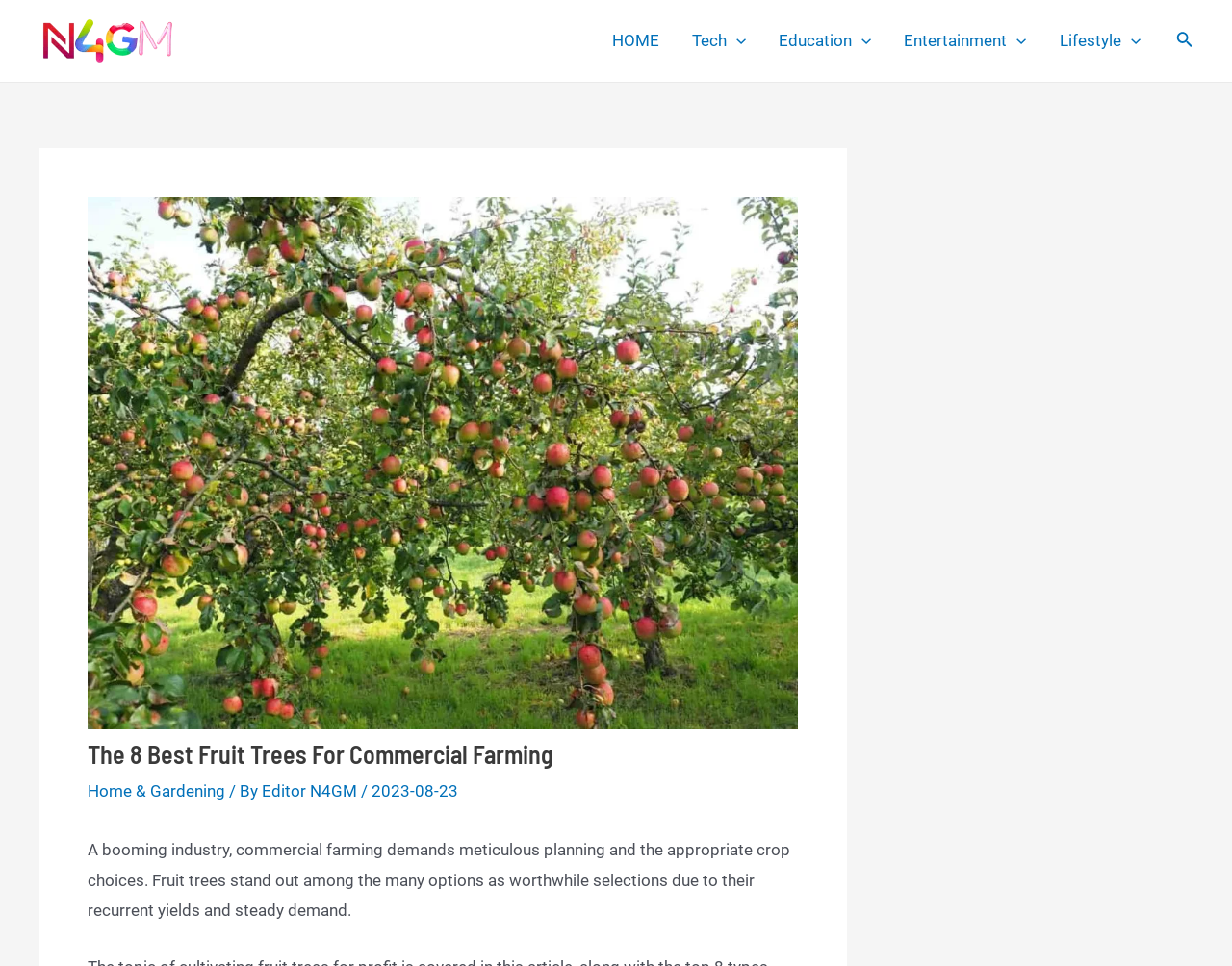Extract the bounding box coordinates for the HTML element that matches this description: "Education". The coordinates should be four float numbers between 0 and 1, i.e., [left, top, right, bottom].

[0.619, 0.017, 0.721, 0.067]